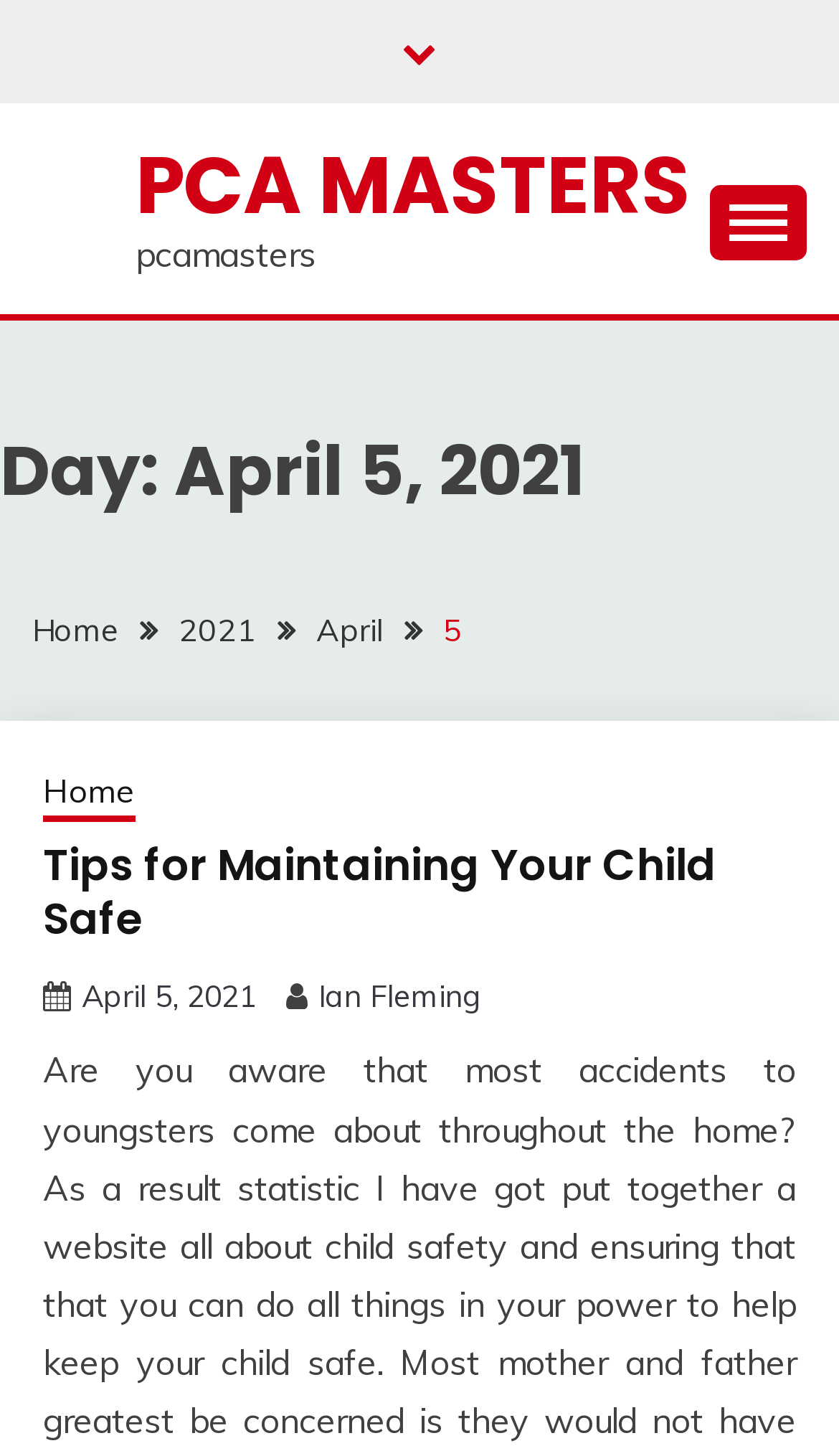What is the purpose of the button with an icon?
Using the screenshot, give a one-word or short phrase answer.

To expand the primary menu